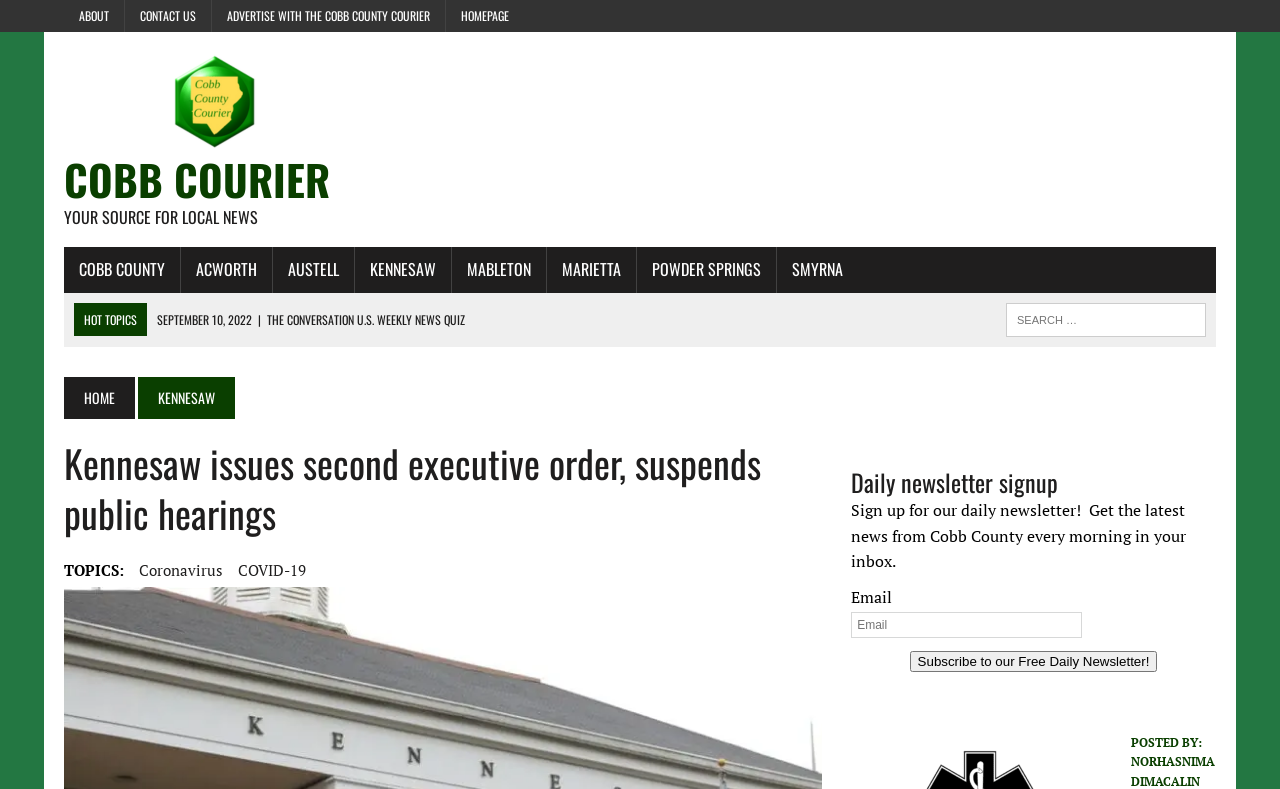Please find the bounding box coordinates of the clickable region needed to complete the following instruction: "Search for news". The bounding box coordinates must consist of four float numbers between 0 and 1, i.e., [left, top, right, bottom].

[0.786, 0.384, 0.942, 0.427]